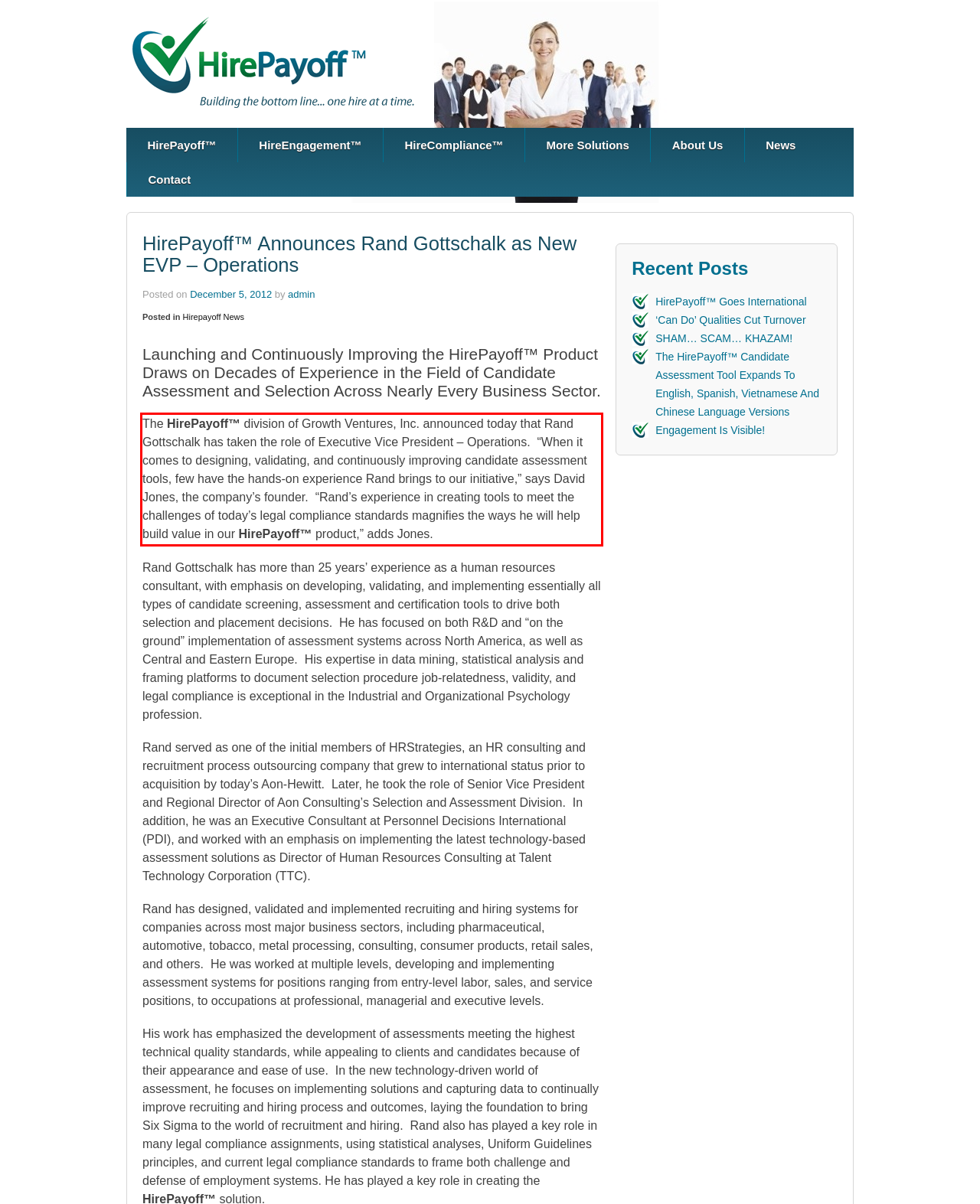Within the screenshot of the webpage, there is a red rectangle. Please recognize and generate the text content inside this red bounding box.

The HirePayoff™ division of Growth Ventures, Inc. announced today that Rand Gottschalk has taken the role of Executive Vice President – Operations. “When it comes to designing, validating, and continuously improving candidate assessment tools, few have the hands-on experience Rand brings to our initiative,” says David Jones, the company’s founder. “Rand’s experience in creating tools to meet the challenges of today’s legal compliance standards magnifies the ways he will help build value in our HirePayoff™ product,” adds Jones.